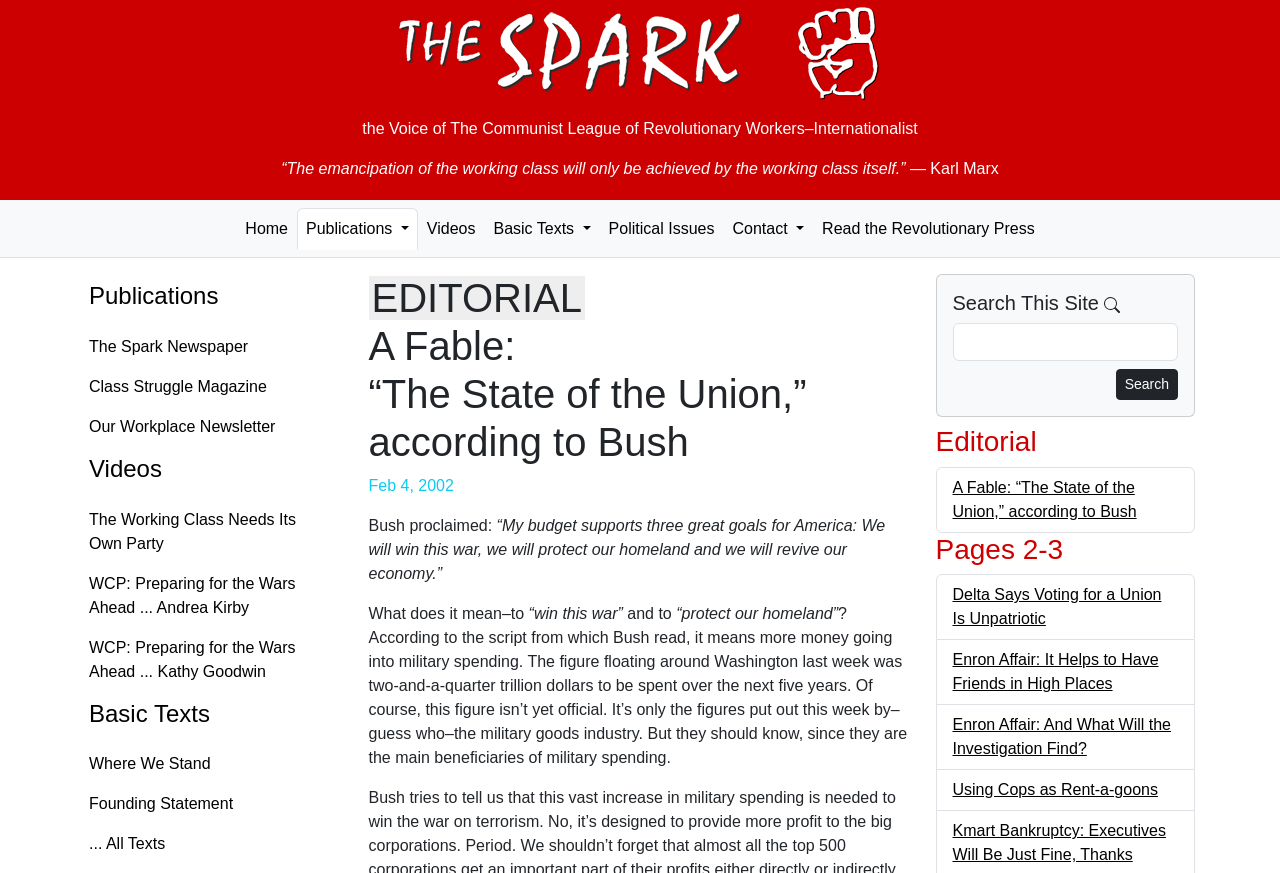Create a detailed narrative of the webpage’s visual and textual elements.

This webpage appears to be an online publication or news site, with a focus on political and social issues. At the top of the page, there is a header section with a link to "The Spark" and an image of the same name. Below this, there is a quote from Karl Marx, "“The emancipation of the working class will only be achieved by the working class itself.”"

The main content of the page is divided into several sections. On the left side, there are links to various categories, including "Home", "Publications", "Videos", "Basic Texts", "Political Issues", and "Contact". Each of these categories has a dropdown menu with additional links.

In the center of the page, there is a main article titled "A Fable: “The State of the Union,” according to Bush", which appears to be an editorial piece discussing a speech by President Bush. The article is dated February 4, 2002, and includes quotes from the speech, as well as analysis and commentary.

Below the main article, there are additional links to other editorials and articles, including "Delta Says Voting for a Union Is Unpatriotic", "Enron Affair: It Helps to Have Friends in High Places", and "Kmart Bankruptcy: Executives Will Be Just Fine, Thanks".

On the right side of the page, there is a search box with a button to search the site. Above the search box, there is a heading that says "Search This Site". There are also several headings and links to other sections of the site, including "Editorial" and "Pages 2-3".

Overall, the webpage appears to be a online publication or news site with a focus on political and social issues, with a mix of editorial content, news articles, and links to additional resources.